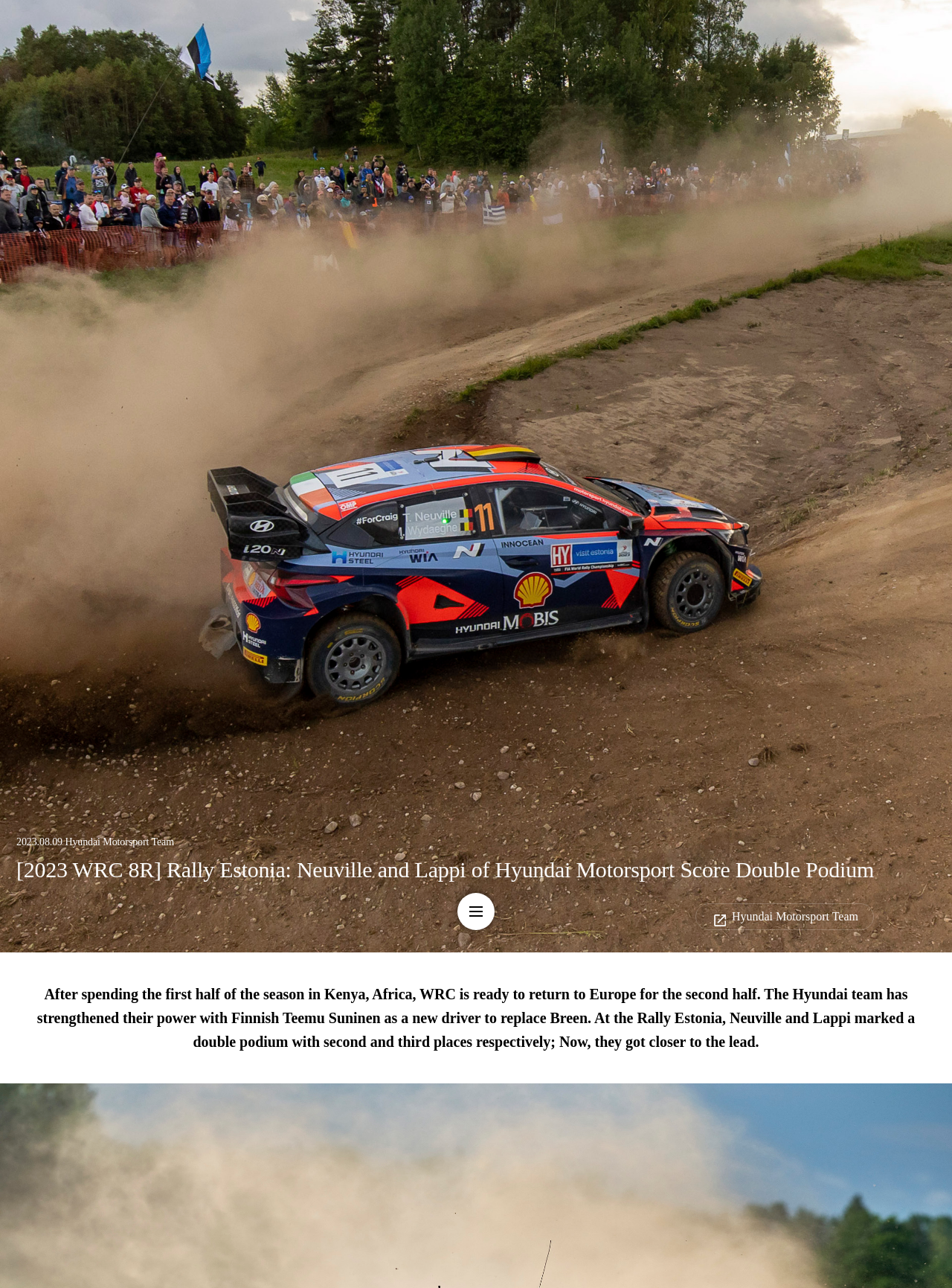Identify and provide the bounding box coordinates of the UI element described: "vaccinate". The coordinates should be formatted as [left, top, right, bottom], with each number being a float between 0 and 1.

None